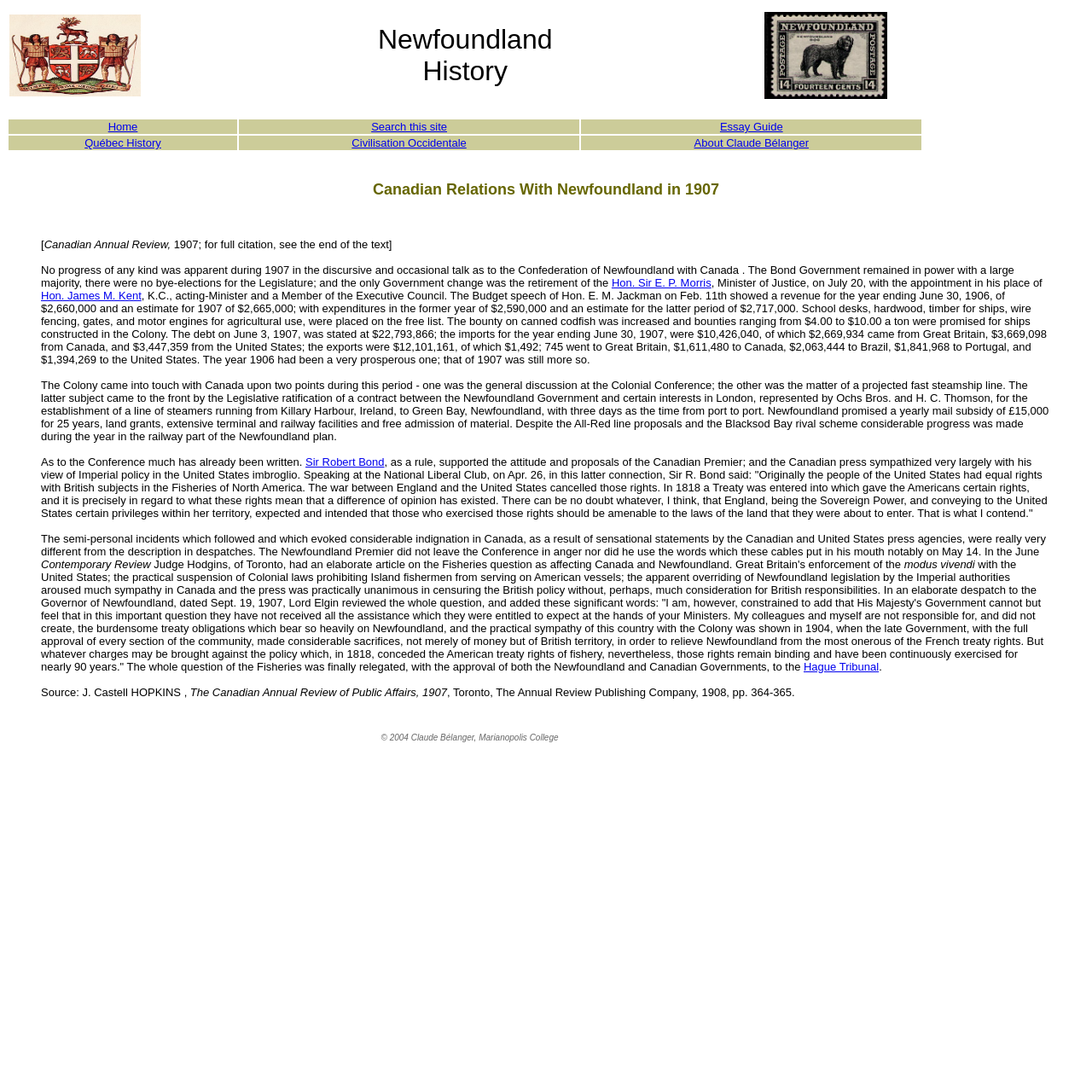Provide a single word or phrase to answer the given question: 
What is the revenue for the year ending June 30, 1906?

$2,660,000